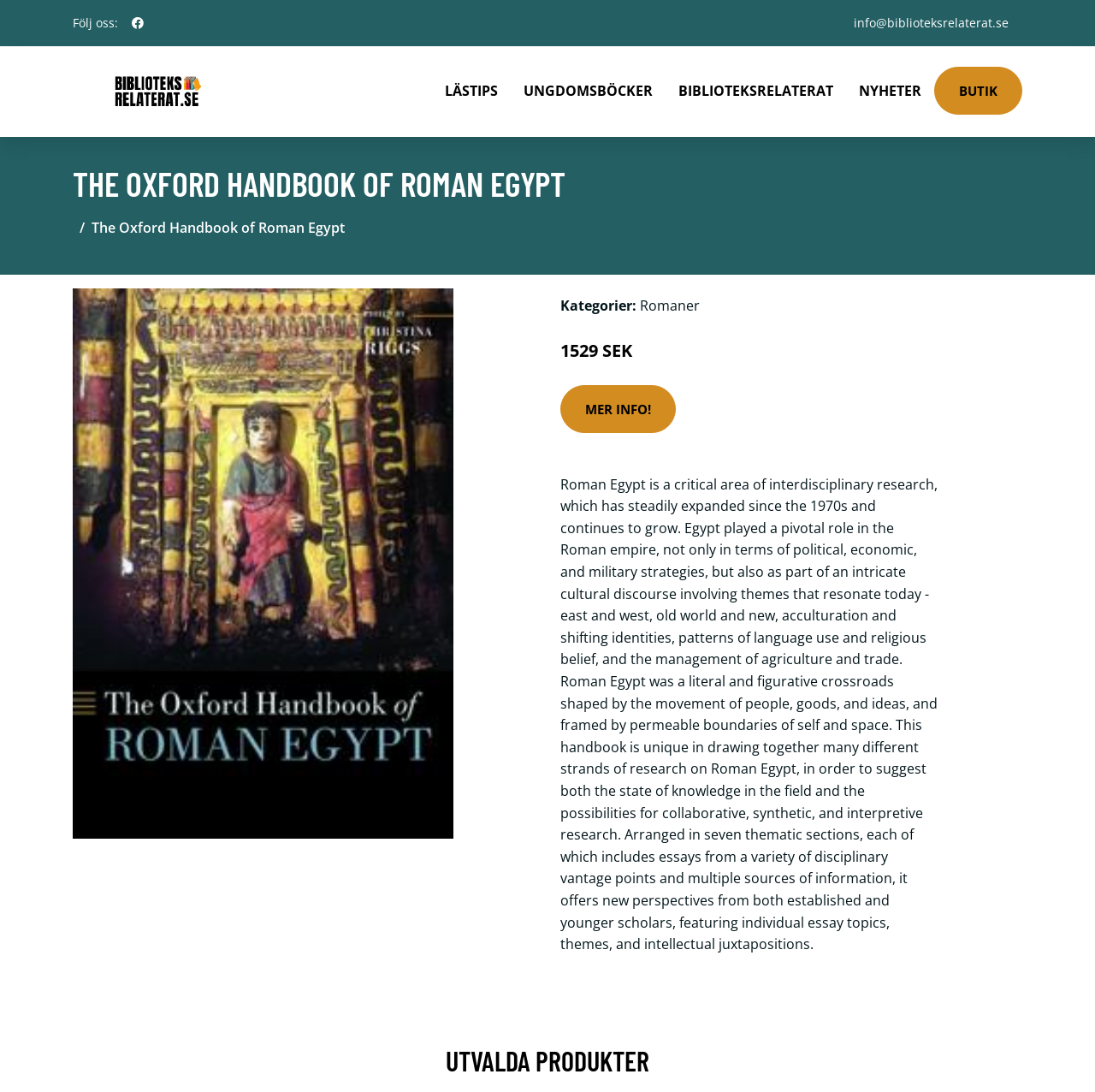Create an elaborate caption for the webpage.

This webpage appears to be an online bookstore or a book review website. At the top left corner, there is a section with links to social profiles and an email address. Next to it, there is a link to "Lästips" (which means "reading tips" in Swedish) with an accompanying image. 

Below this section, there are several links to different categories, including "LÄSTIPS", "UNGDOMSBÖCKER" (young adult books), "BIBLIOTEKSRELATERAT" (library-related), "NYHETER" (news), and "BUTIK" (store). 

The main content of the webpage is focused on a specific book, "The Oxford Handbook of Roman Egypt". The book's title is displayed prominently in a heading, accompanied by a navigation breadcrumb. There is also a large image of the book cover. 

Below the book's title, there is a section with categories, including "Romaner" (novels), and a link to "MER INFO!" (more information). The book's price, 1529 SEK, is also displayed. 

A lengthy description of the book is provided, which explains the significance of Roman Egypt as a research area and the book's unique approach to exploring this topic. 

Finally, at the bottom of the page, there is a heading "UTVALDA PRODUKTER" (selected products), which suggests that there may be more book recommendations or products listed below.